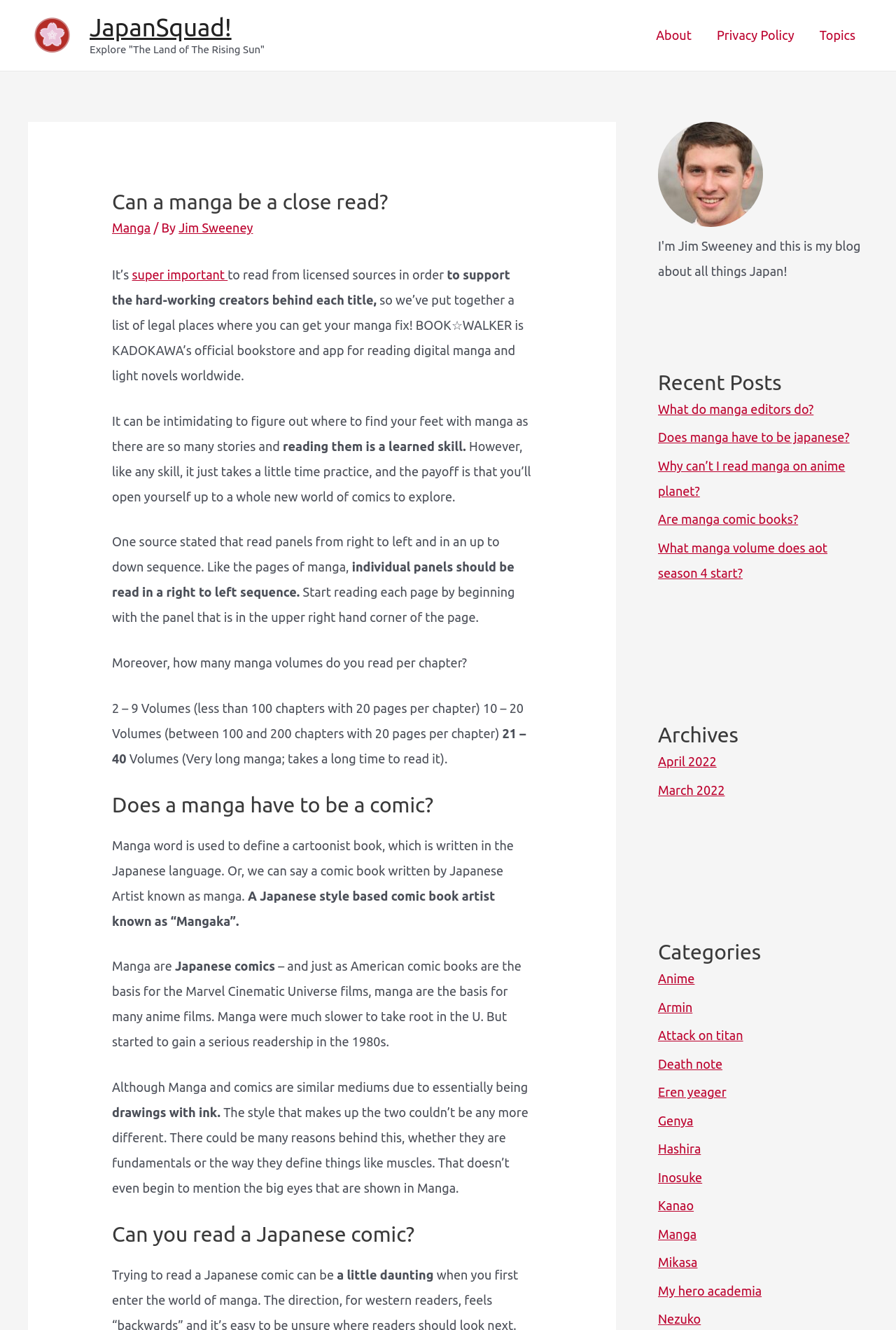What is the sequence of reading manga panels?
With the help of the image, please provide a detailed response to the question.

I inferred the answer by analyzing the article's content, which explains that manga panels should be read in a right-to-left sequence.